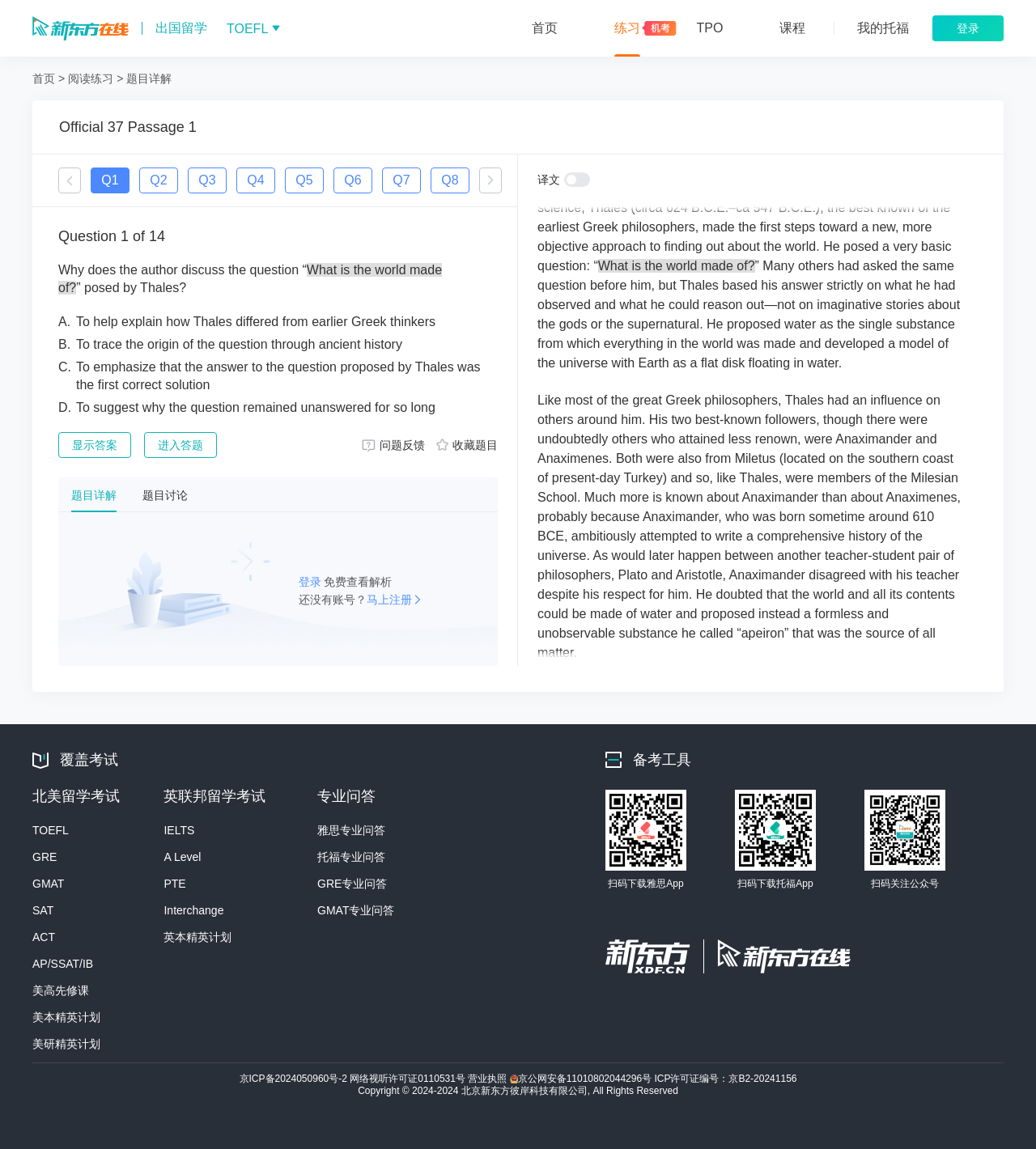Please find and report the bounding box coordinates of the element to click in order to perform the following action: "Click on the '显示答案' button". The coordinates should be expressed as four float numbers between 0 and 1, in the format [left, top, right, bottom].

[0.07, 0.382, 0.113, 0.393]